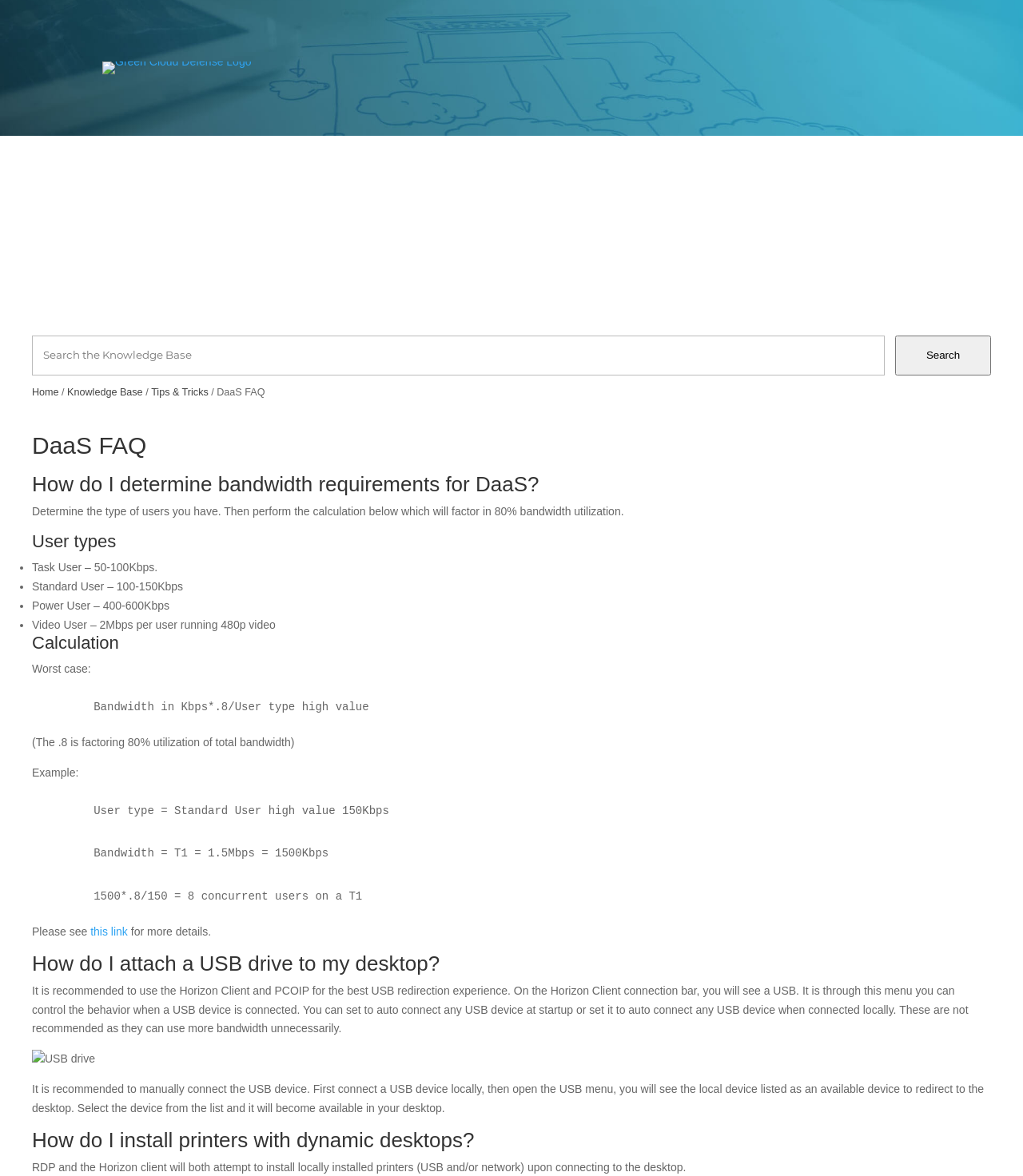Refer to the image and provide an in-depth answer to the question: 
What is the purpose of the USB menu in Horizon Client?

The webpage explains that the USB menu in Horizon Client is used to control the behavior when a USB device is connected, allowing users to set auto-connect options or manually connect devices, as stated in the section 'How do I attach a USB drive to my desktop?'.